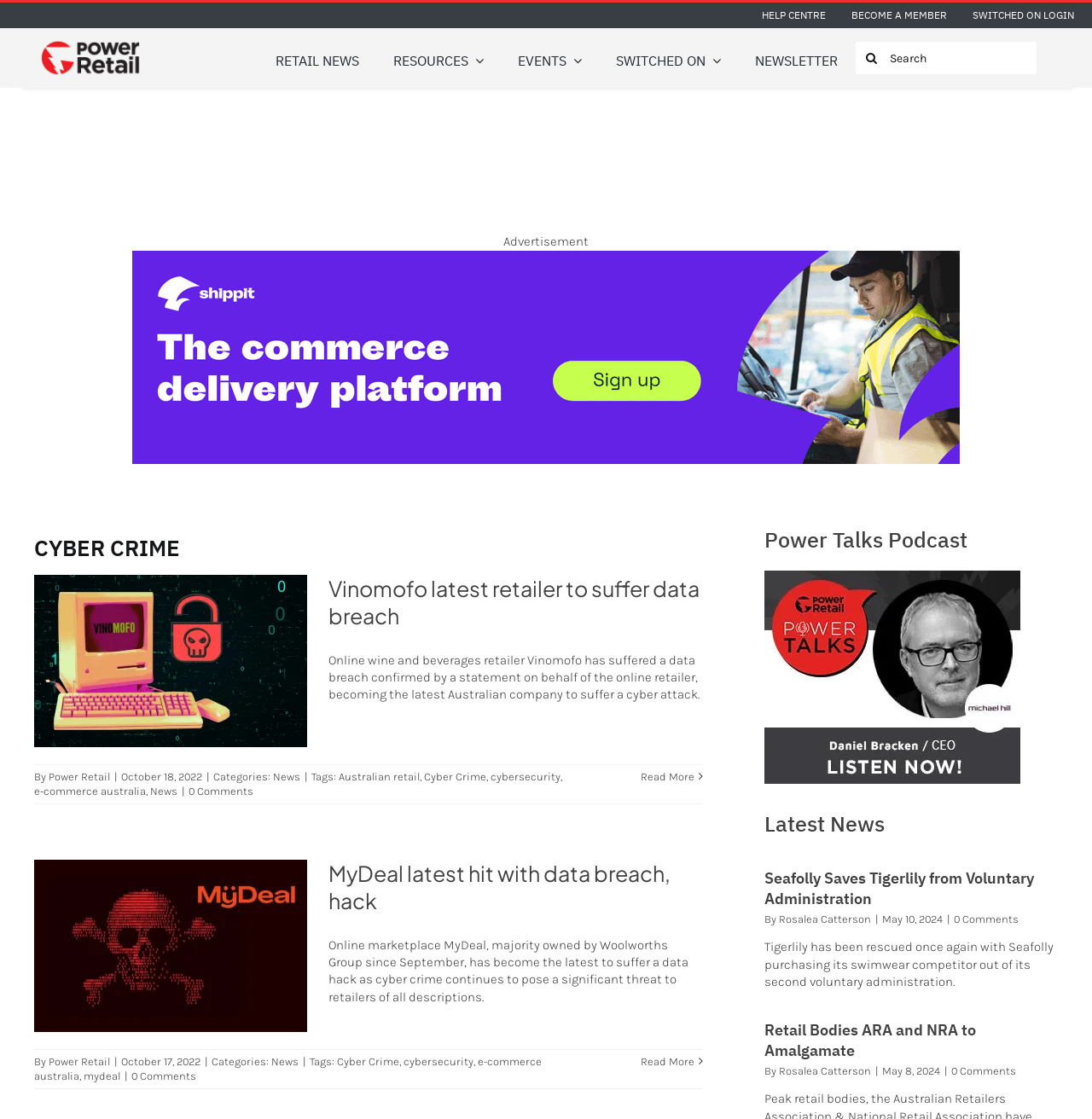Provide the bounding box coordinates for the UI element that is described as: "aria-label="Search" value=""".

[0.782, 0.037, 0.814, 0.067]